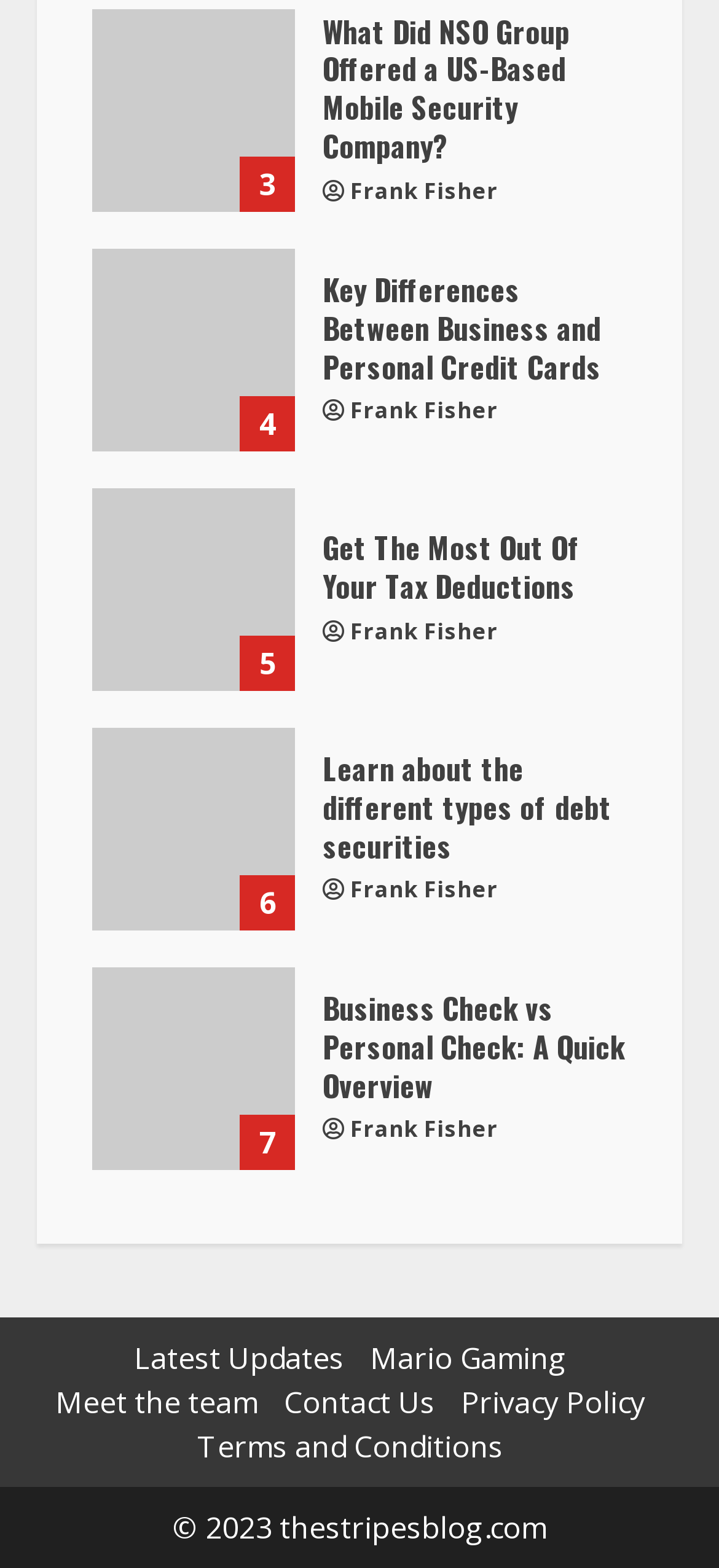Who is the author of the articles?
Please craft a detailed and exhaustive response to the question.

I looked for the author's name on the webpage and found it mentioned multiple times, each time associated with a different article. The author's name is Frank Fisher.